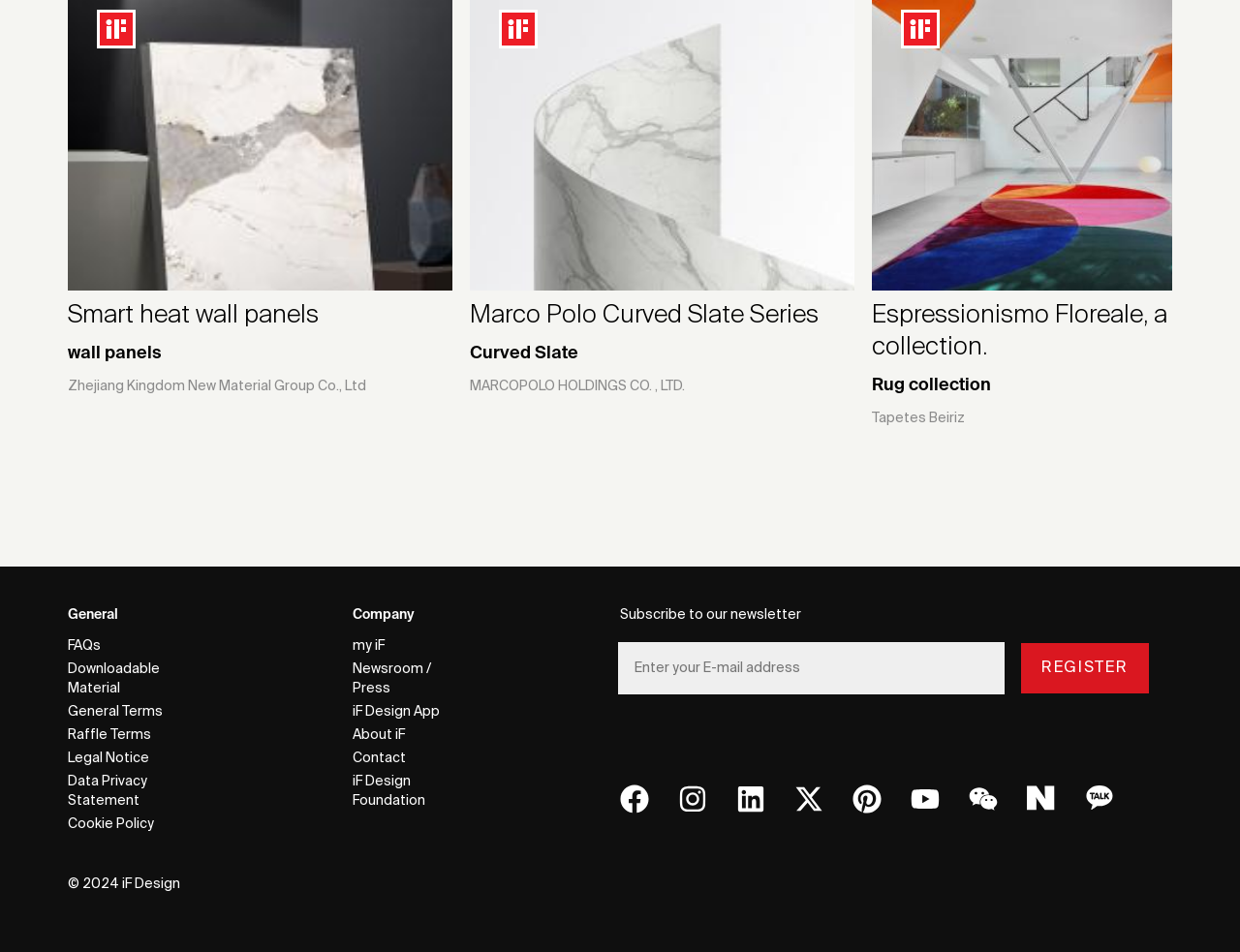Could you provide the bounding box coordinates for the portion of the screen to click to complete this instruction: "Enter your E-mail address"?

[0.5, 0.676, 0.809, 0.727]